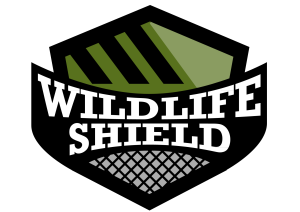What color is used to signify nature and wildlife?
Answer the question with just one word or phrase using the image.

Green